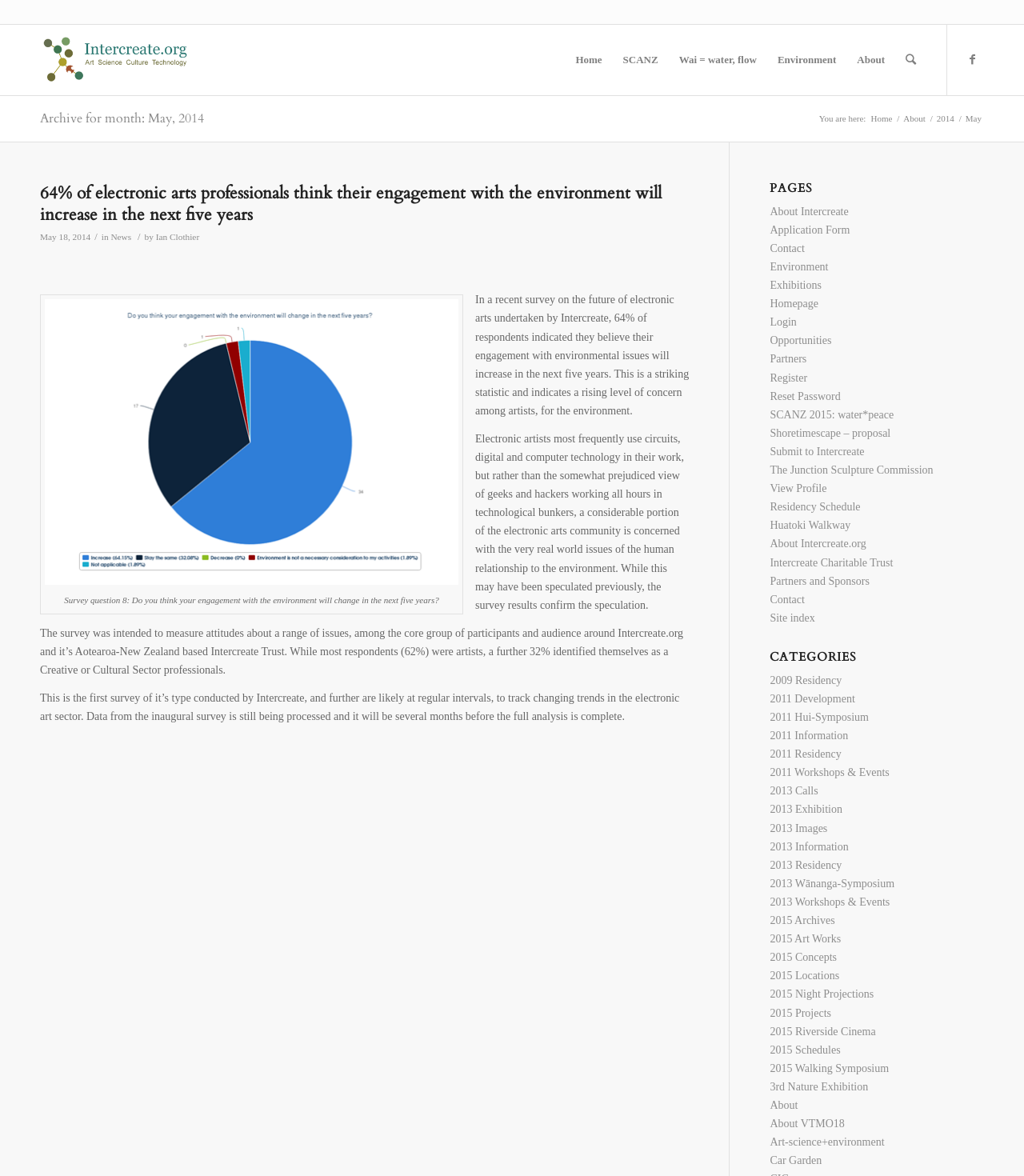Identify the bounding box coordinates of the part that should be clicked to carry out this instruction: "Read the article about electronic arts professionals".

[0.039, 0.155, 0.673, 0.215]